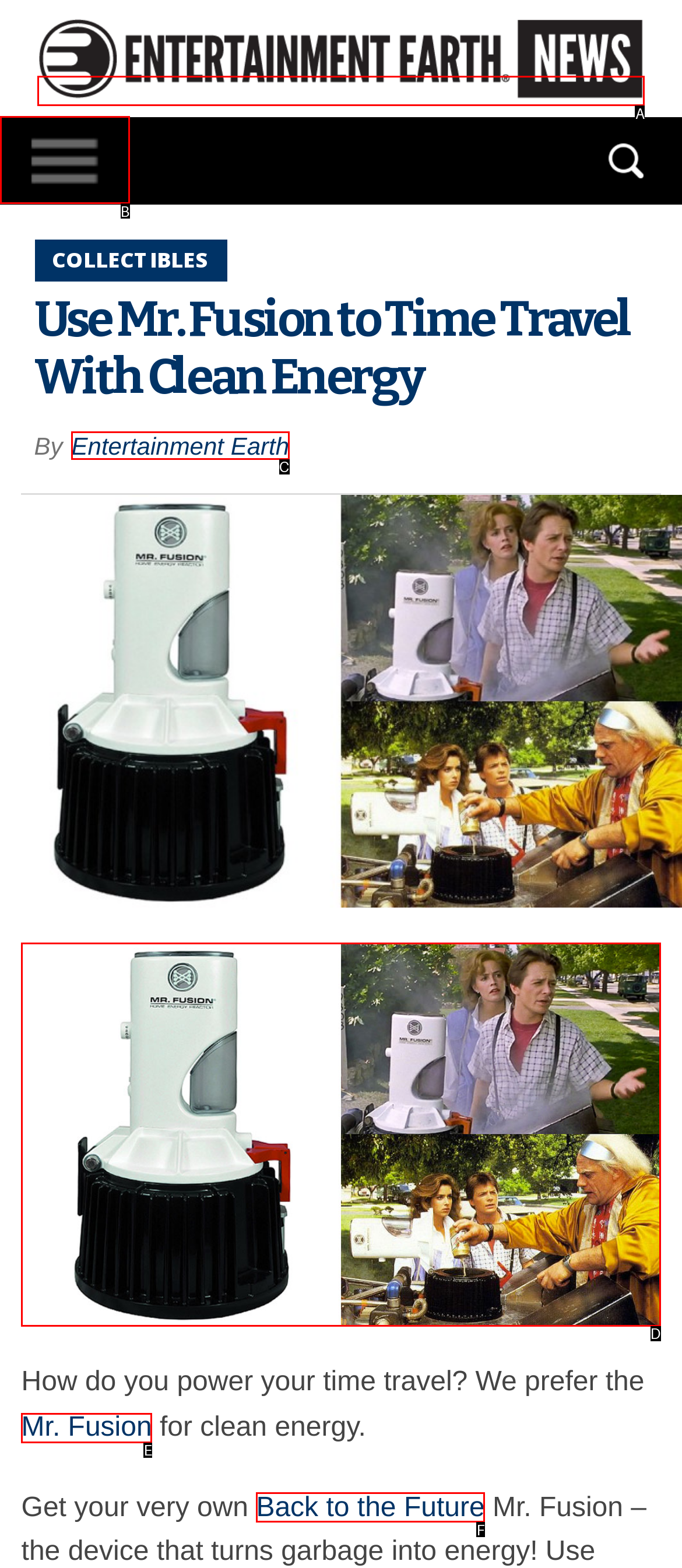Match the element description: alt="Mr. Fusion" to the correct HTML element. Answer with the letter of the selected option.

D